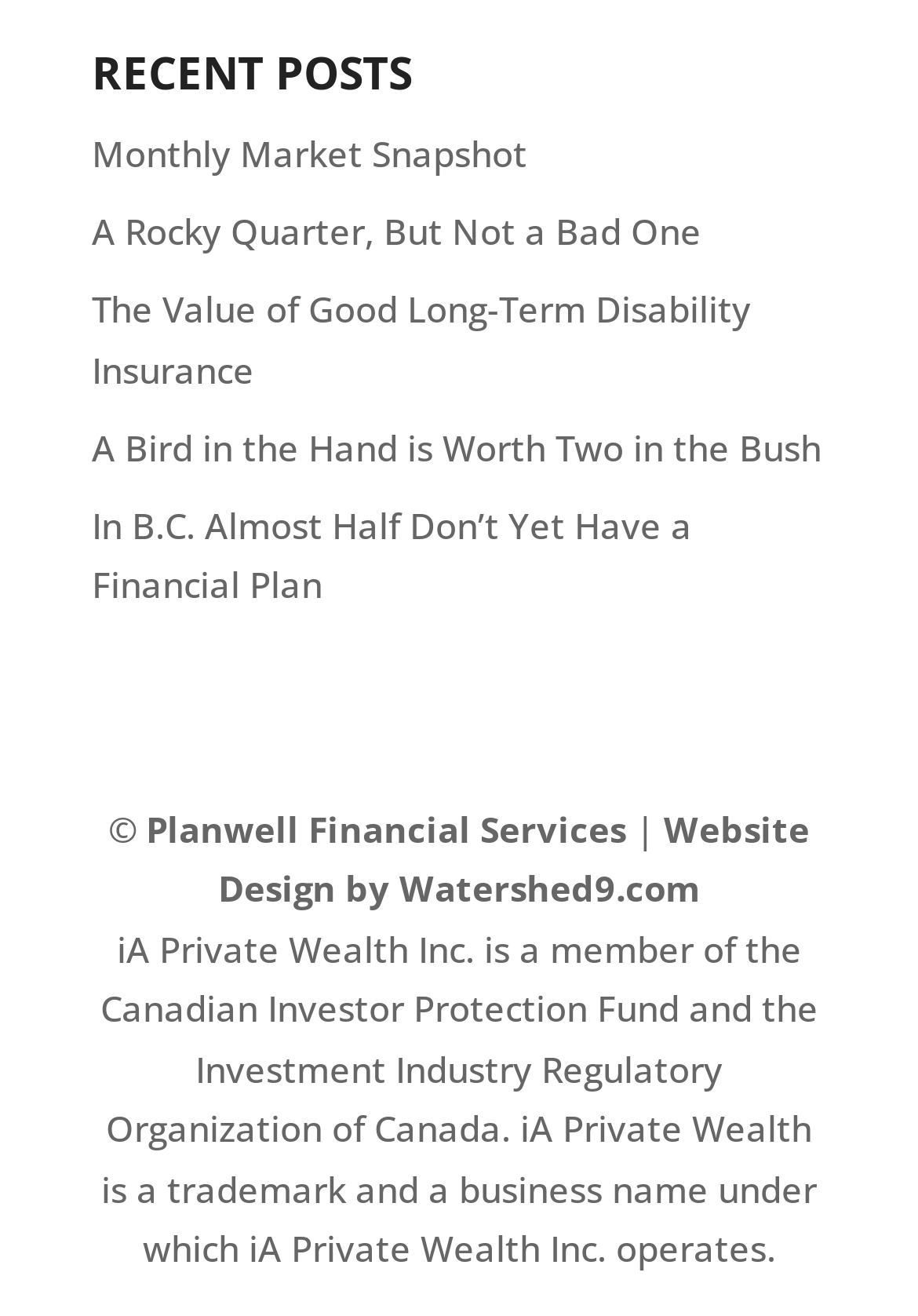What is the title of the first recent post?
Use the image to give a comprehensive and detailed response to the question.

The title of the first recent post can be found by looking at the links under the 'RECENT POSTS' heading. The first link is 'Monthly Market Snapshot'.